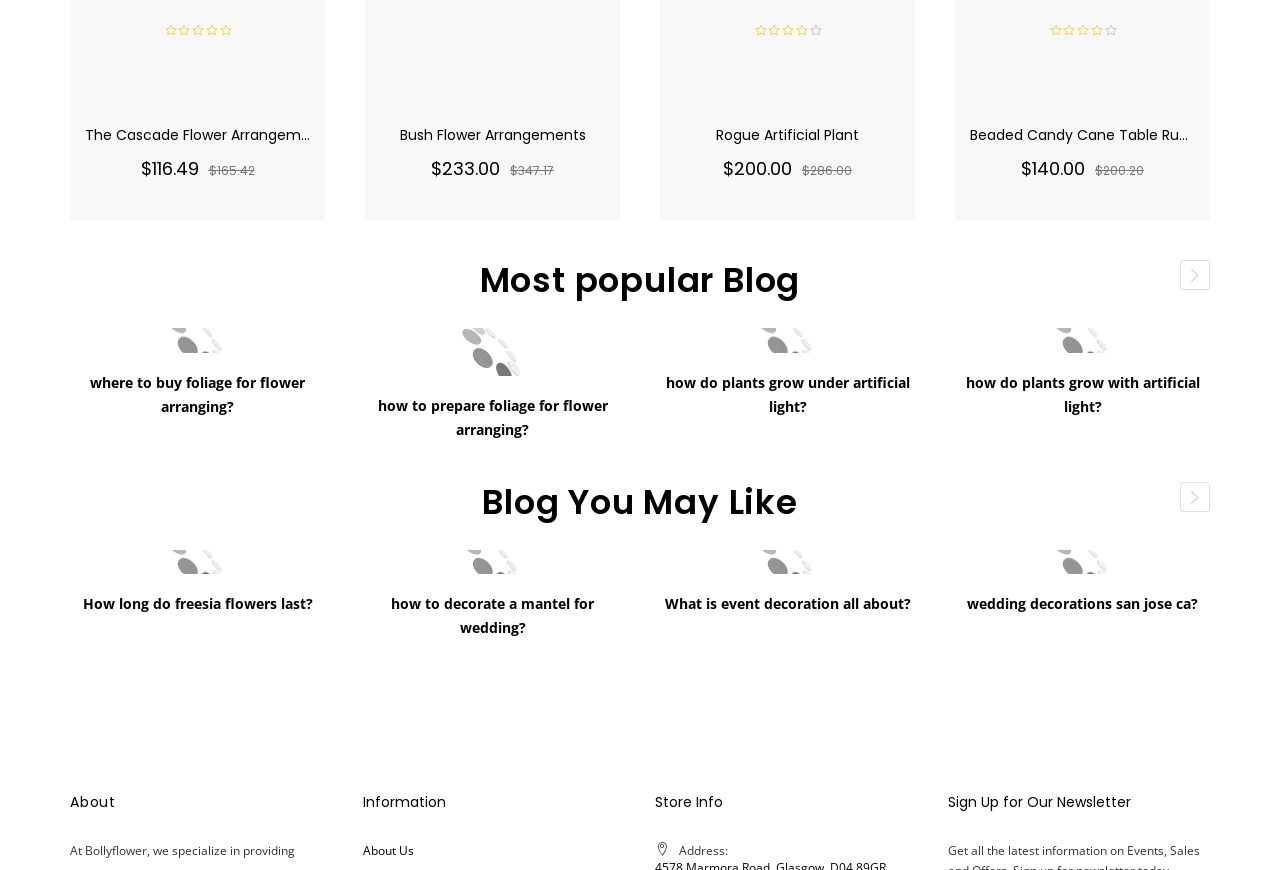Can you find the bounding box coordinates of the area I should click to execute the following instruction: "Learn about 'how to prepare foliage for flower arranging?'"?

[0.285, 0.377, 0.484, 0.432]